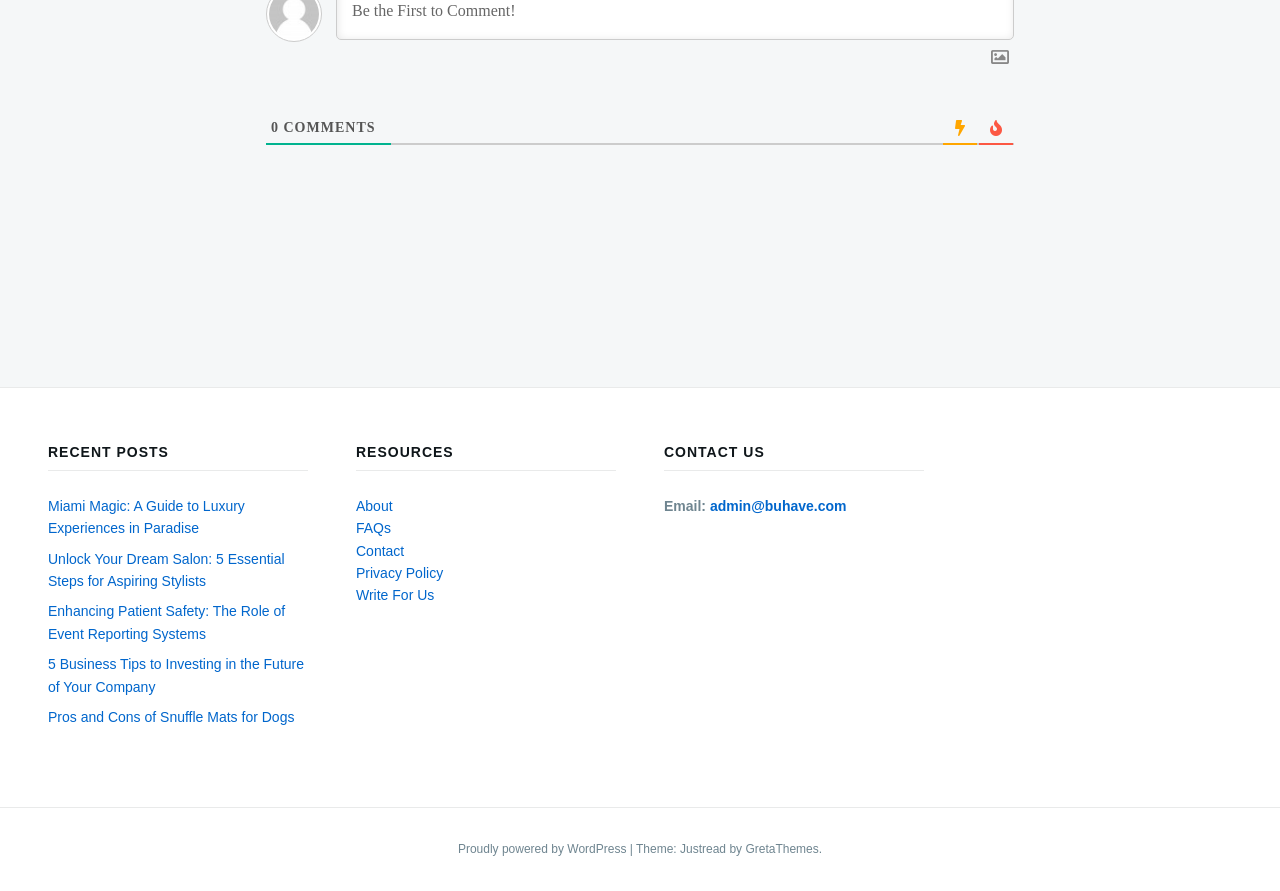Please identify the bounding box coordinates of the element that needs to be clicked to perform the following instruction: "Learn about resources".

[0.278, 0.499, 0.481, 0.528]